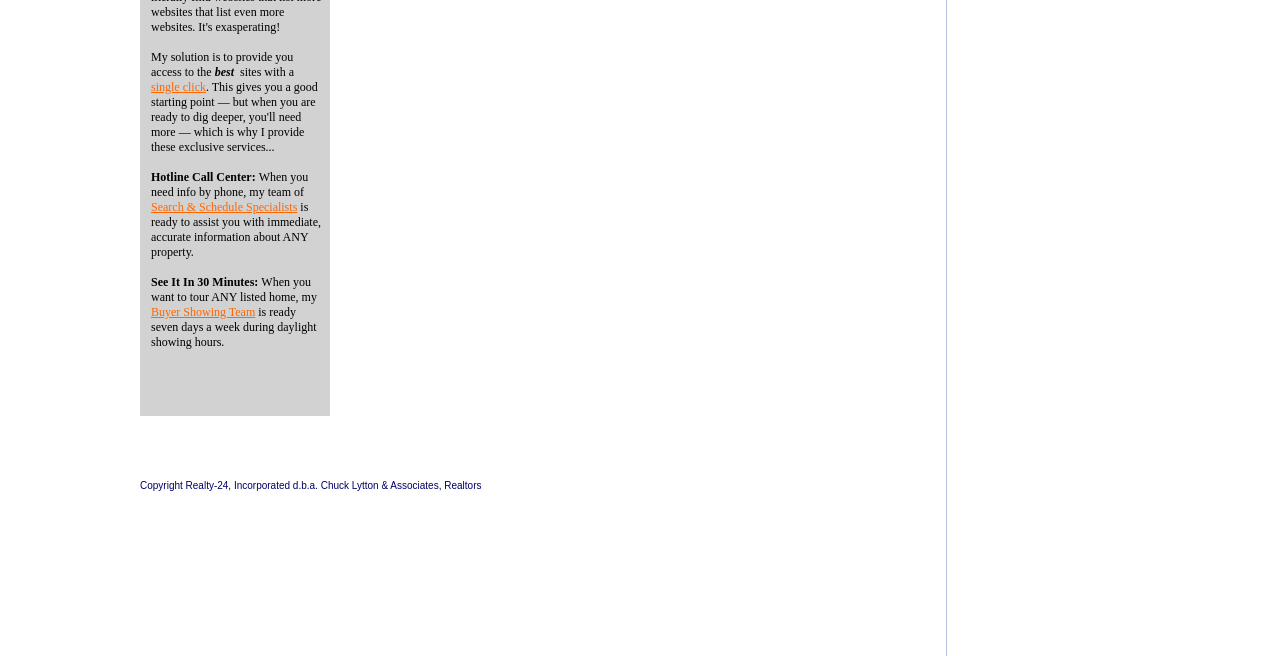Predict the bounding box of the UI element that fits this description: "Search & Schedule Specialists".

[0.118, 0.305, 0.232, 0.326]